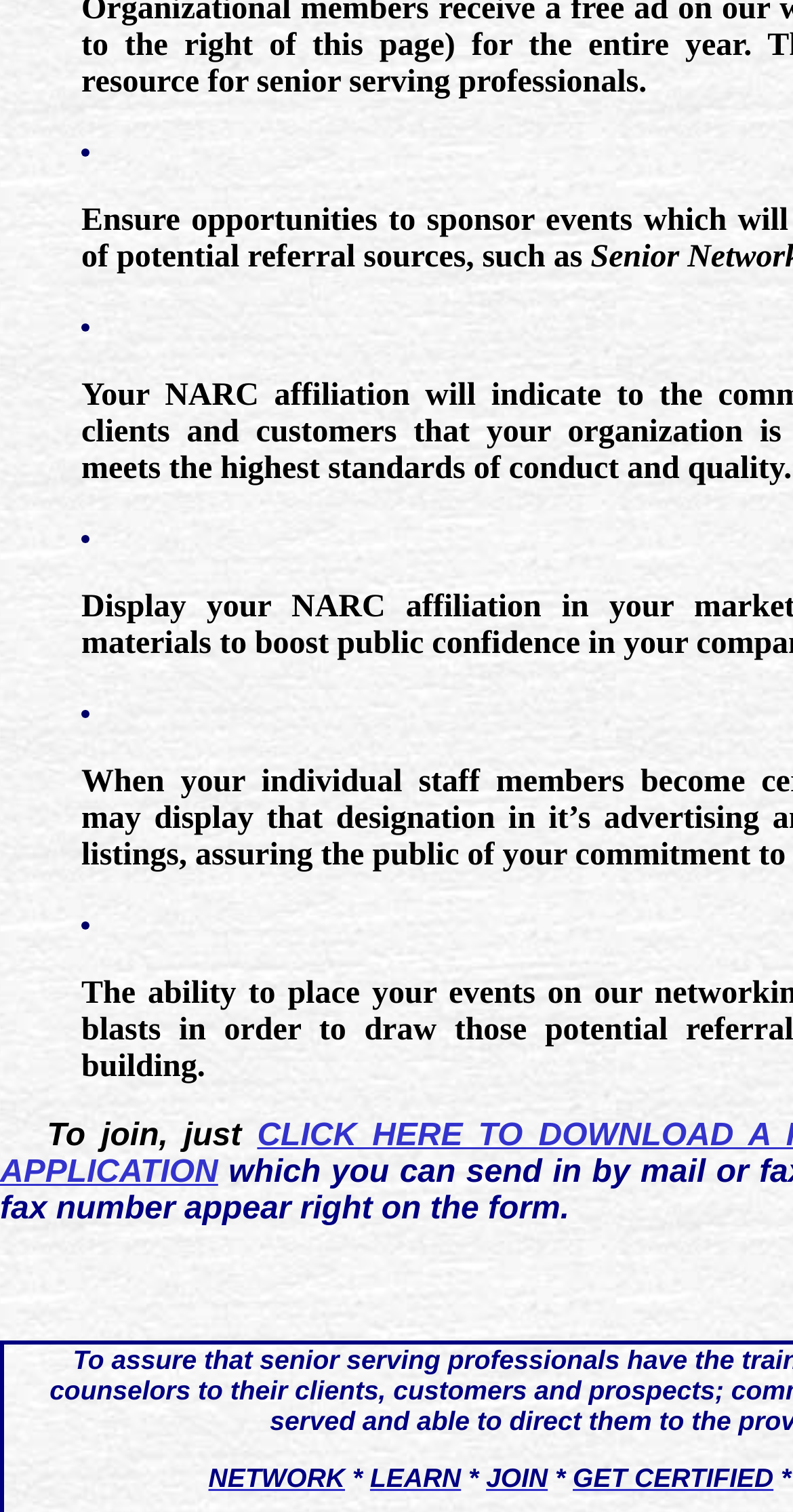Answer the question with a single word or phrase: 
What are the options to navigate on this webpage?

NETWORK, LEARN, JOIN, GET CERTIFIED